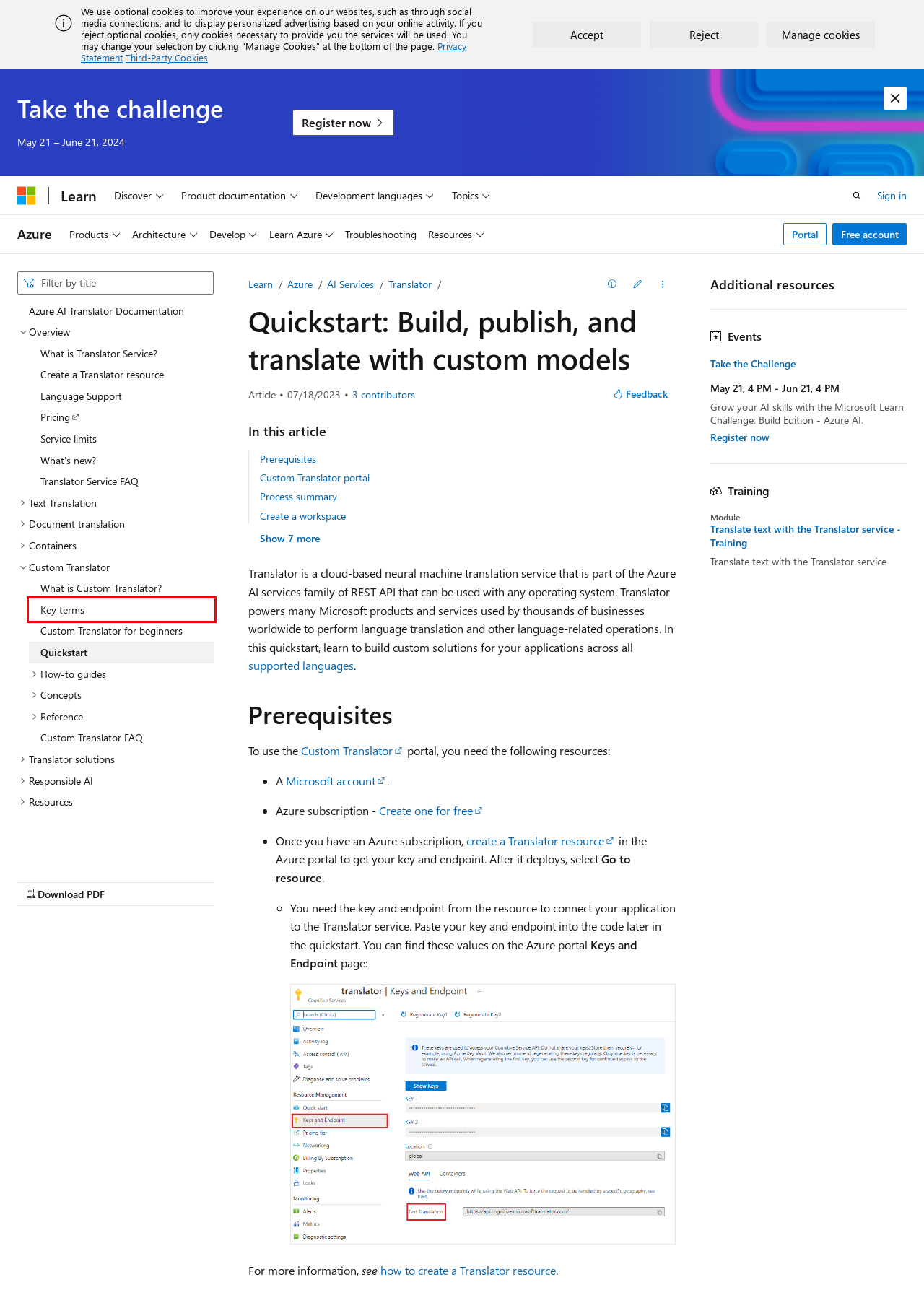Analyze the screenshot of a webpage that features a red rectangle bounding box. Pick the webpage description that best matches the new webpage you would see after clicking on the element within the red bounding box. Here are the candidates:
A. Microsoft Privacy Statement – Microsoft privacy
B. Key terms - Custom Translator - Azure AI services | Microsoft Learn
C. What is Azure AI Translator? - Azure AI services | Microsoft Learn
D. Create a Translator resource - Azure AI services | Microsoft Learn
E. Custom Translator for beginners - Azure AI services | Microsoft Learn
F. Frequently asked questions - Custom Translator - Azure AI services | Microsoft Learn
G. Language support - Translator - Azure AI services | Microsoft Learn
H. Microsoft Learn: Build skills that open doors in your career

B